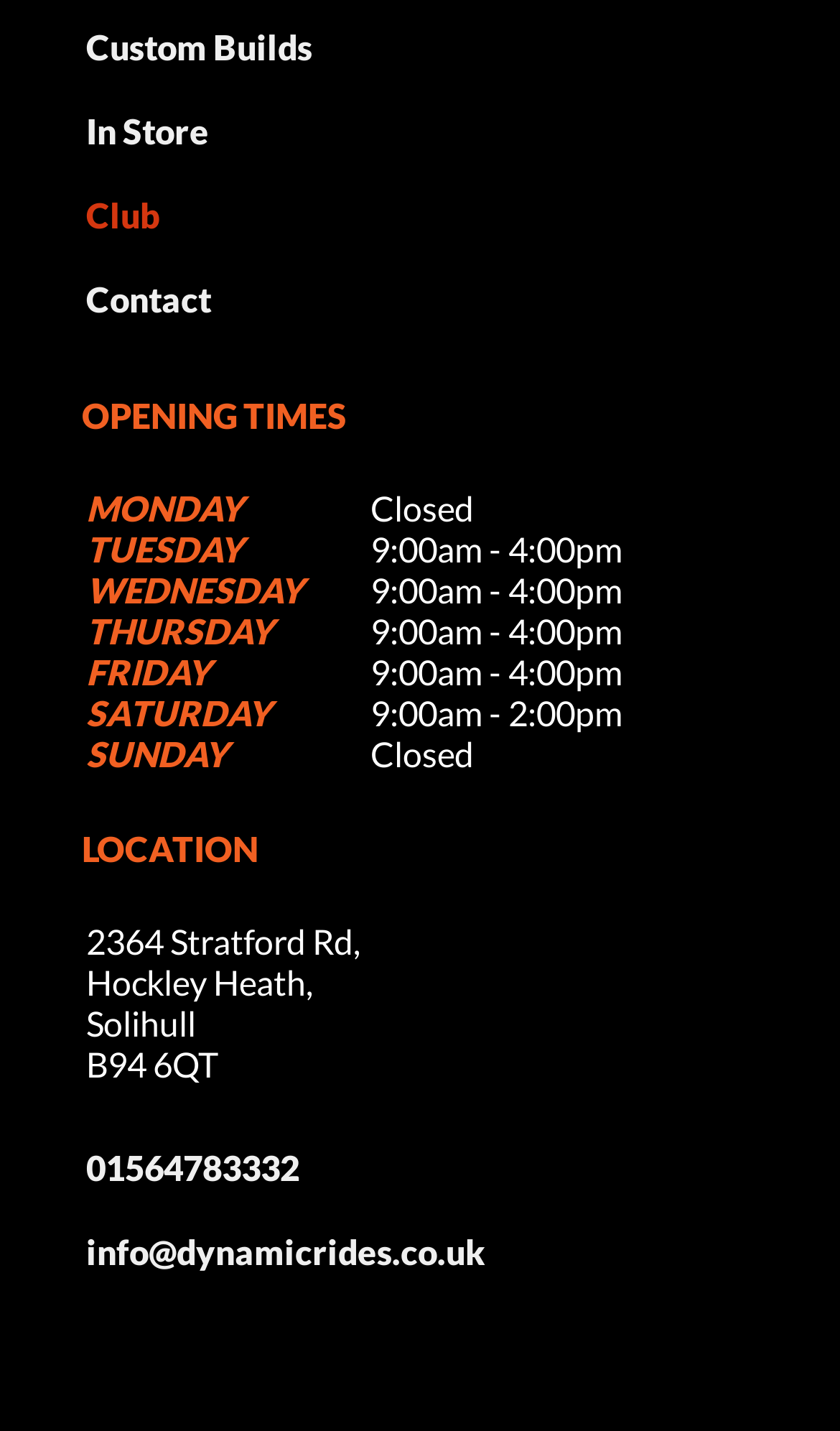Extract the bounding box coordinates for the UI element described by the text: "info@dynamicrides.co.uk". The coordinates should be in the form of [left, top, right, bottom] with values between 0 and 1.

[0.103, 0.846, 0.897, 0.904]